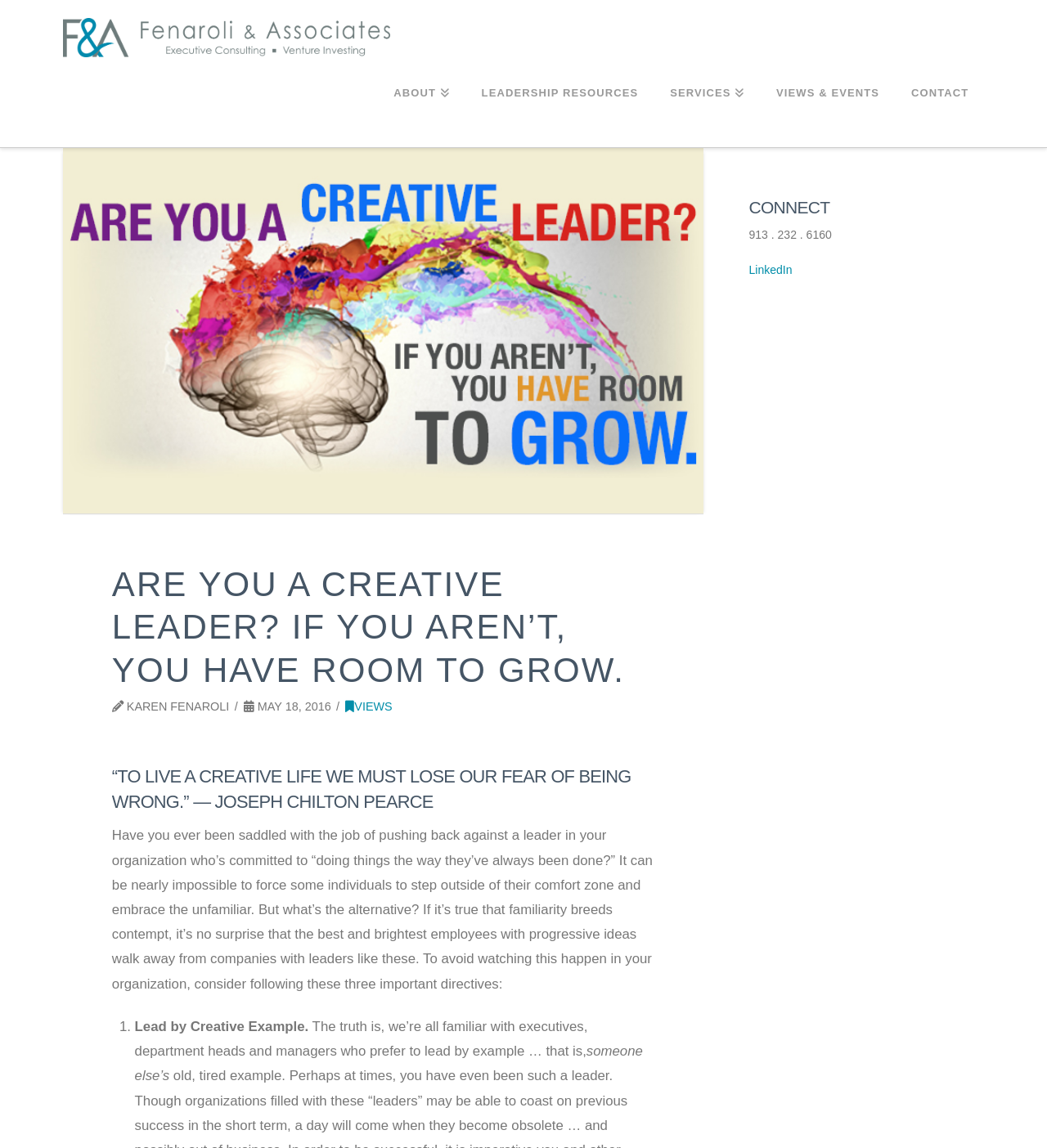Locate the heading on the webpage and return its text.

ARE YOU A CREATIVE LEADER? IF YOU AREN’T, YOU HAVE ROOM TO GROW.